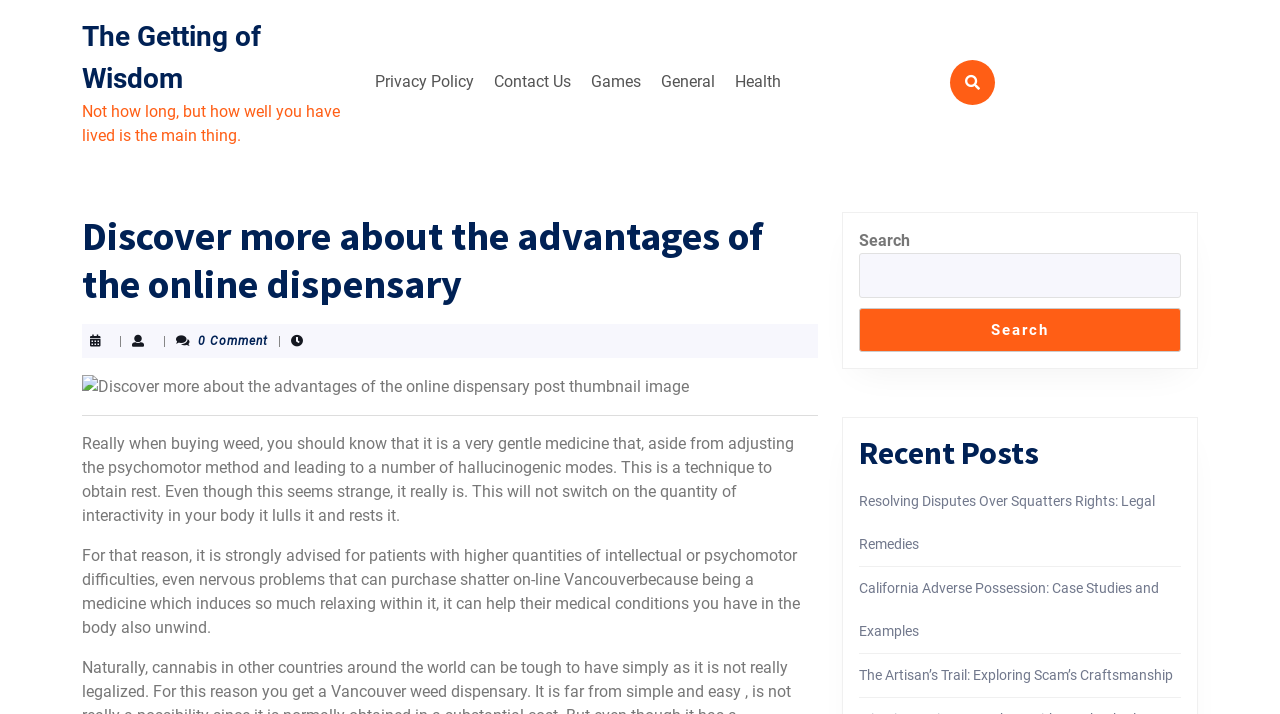Determine the title of the webpage and give its text content.

Discover more about the advantages of the online dispensary